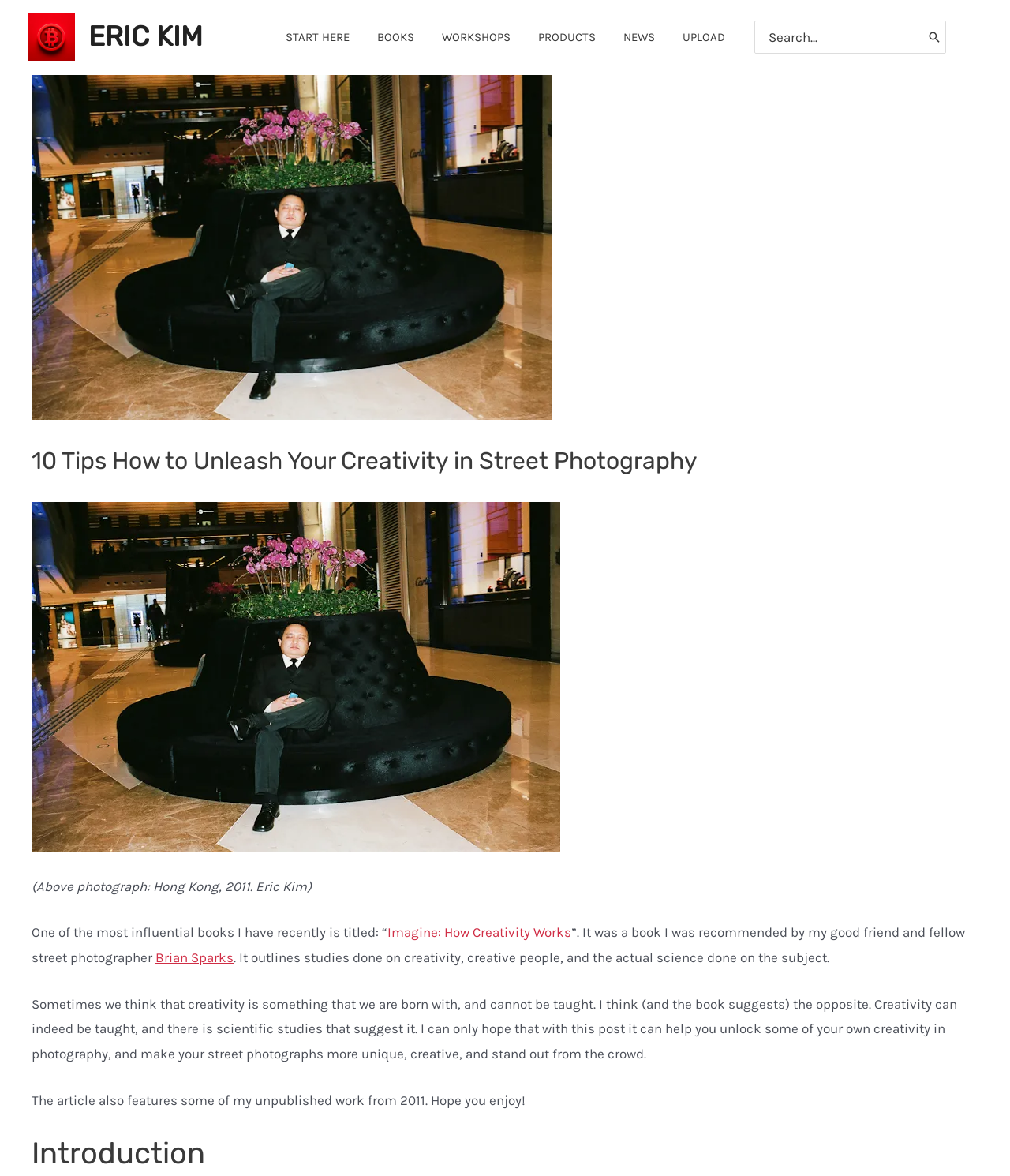Please specify the bounding box coordinates of the region to click in order to perform the following instruction: "Search for something".

[0.736, 0.018, 0.924, 0.045]